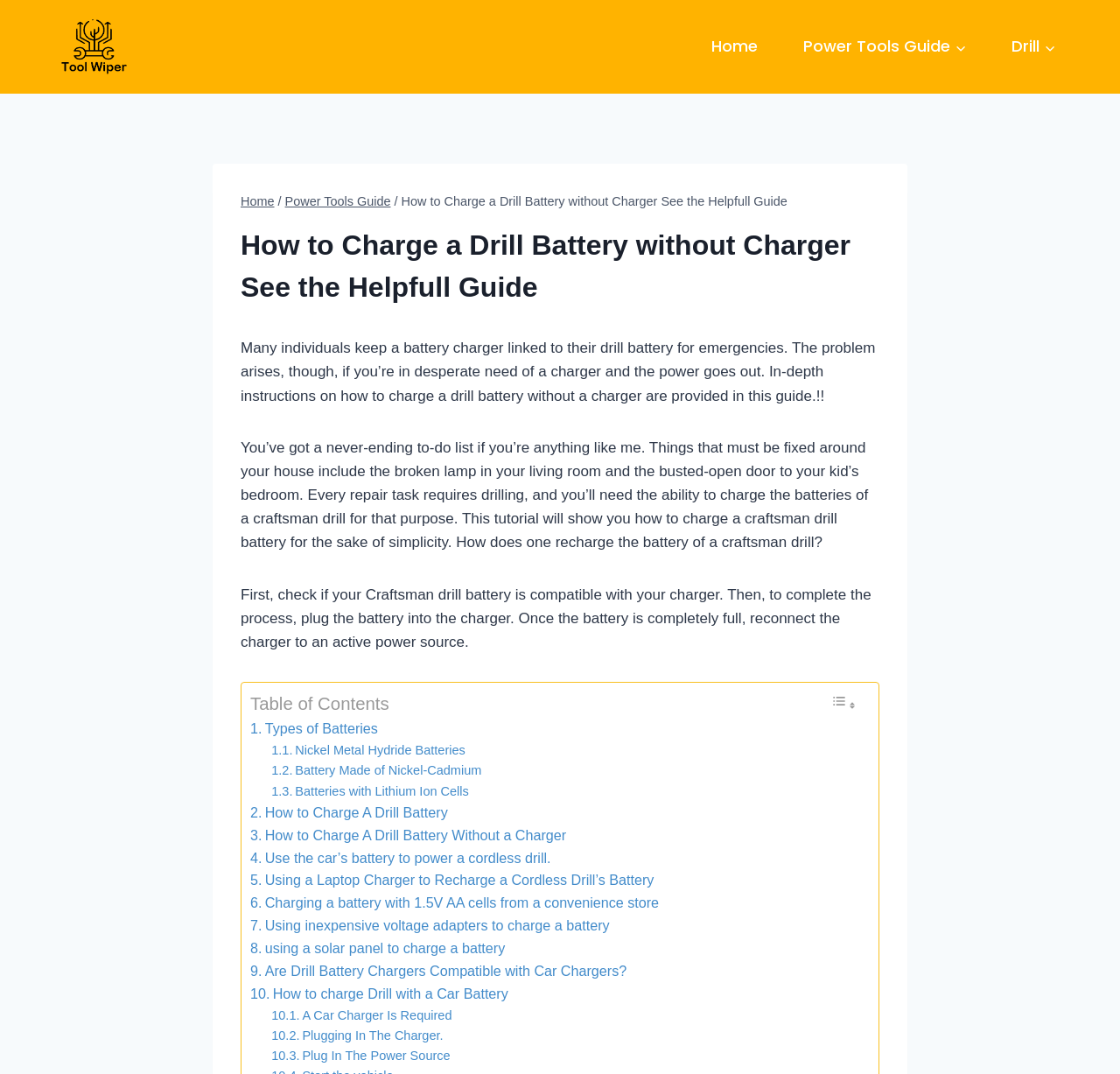Can you find and provide the title of the webpage?

How to Charge a Drill Battery without Charger See the Helpfull Guide